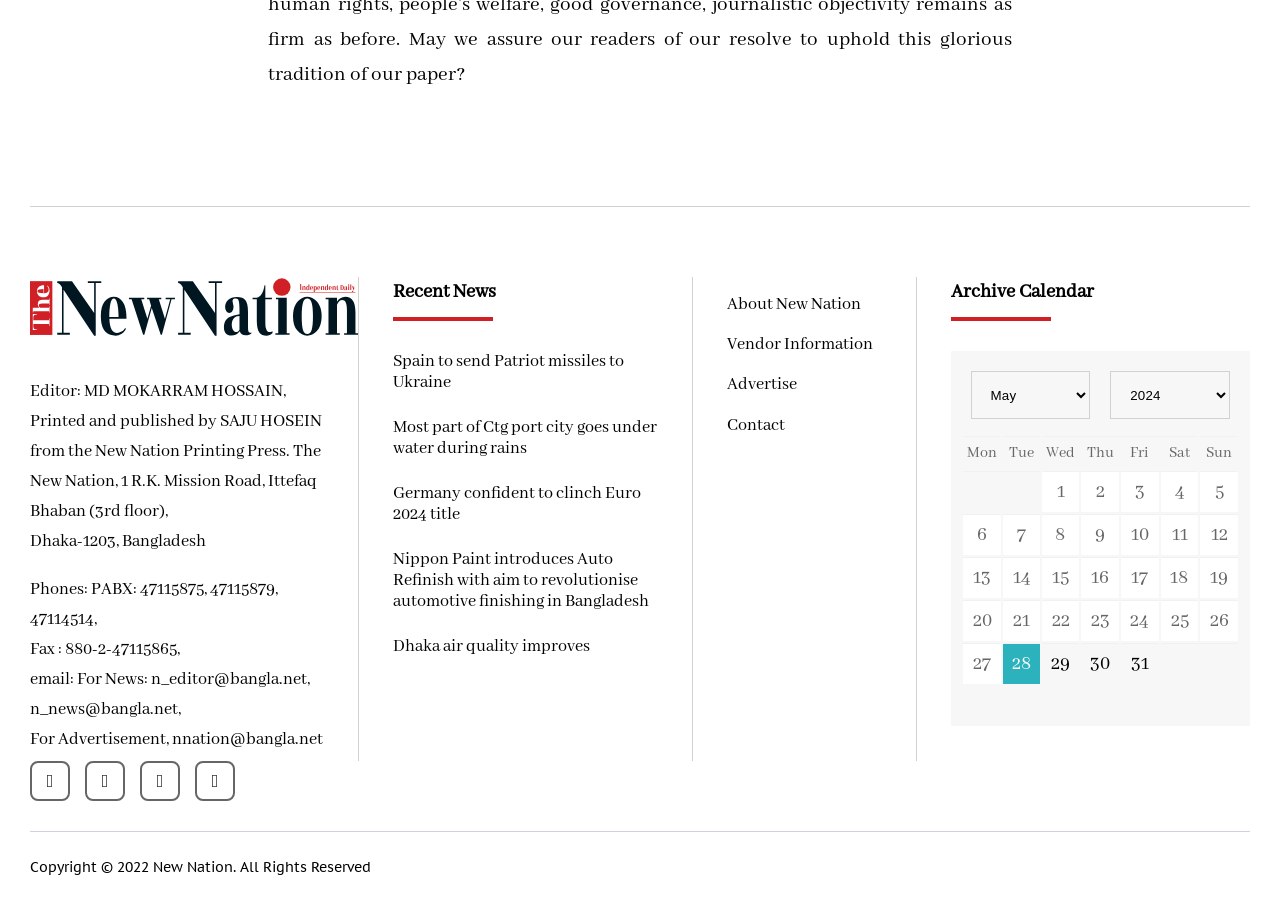How many news links are displayed in the 'Recent News' section?
Examine the image and give a concise answer in one word or a short phrase.

5